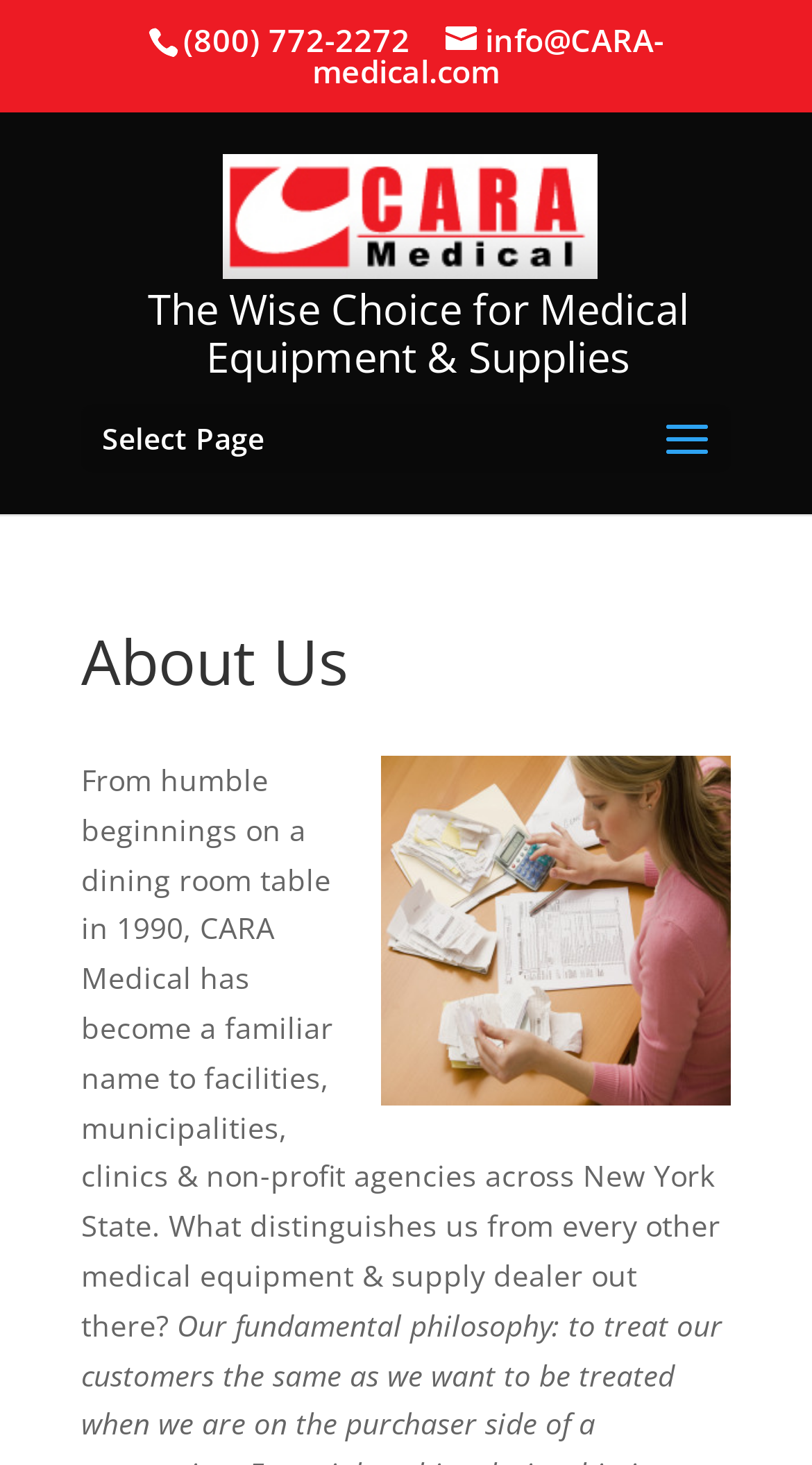What is the purpose of the 'Select Page' text?
Using the image provided, answer with just one word or phrase.

Navigation